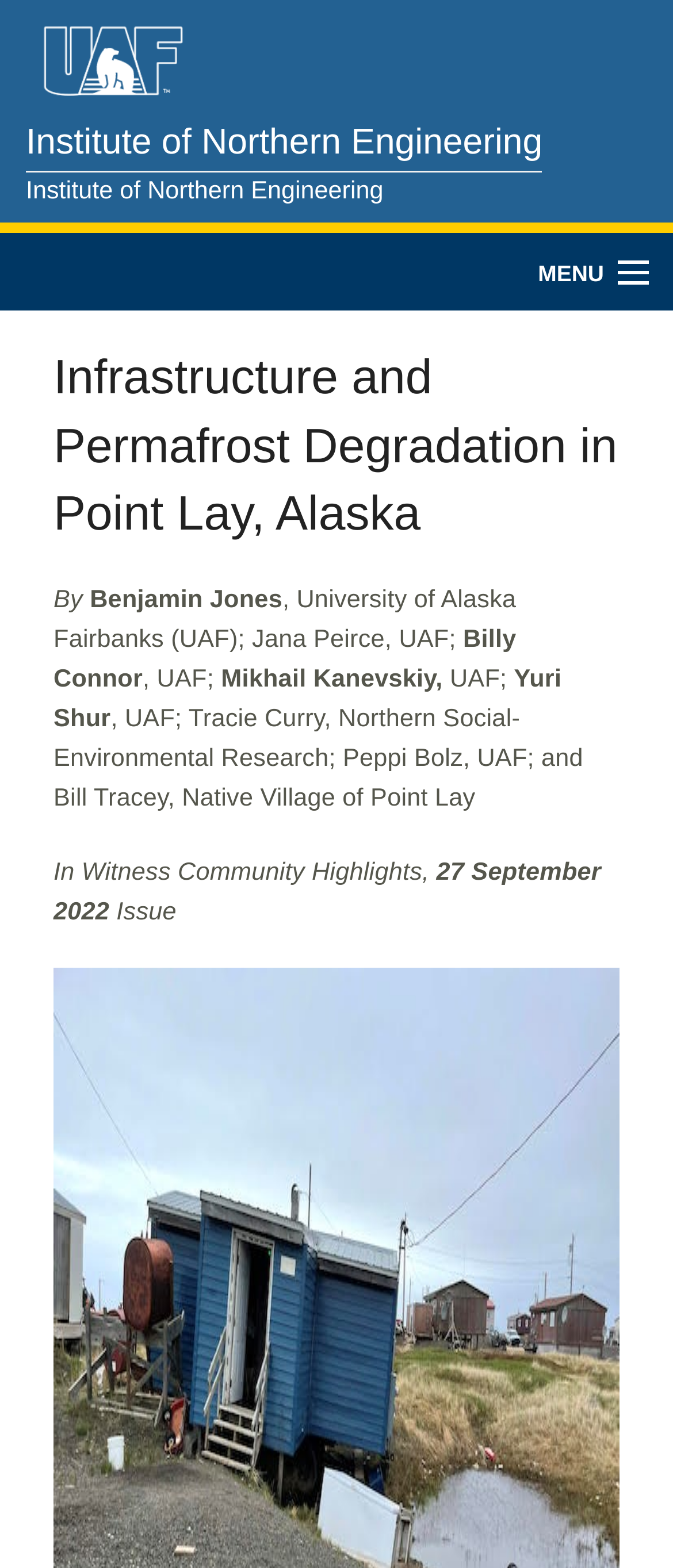What is the name of the institute?
Please give a detailed and elaborate answer to the question.

The name of the institute can be found in the top-right corner of the webpage, where it is written as 'Institute of Northern Engineering' in two separate link elements.